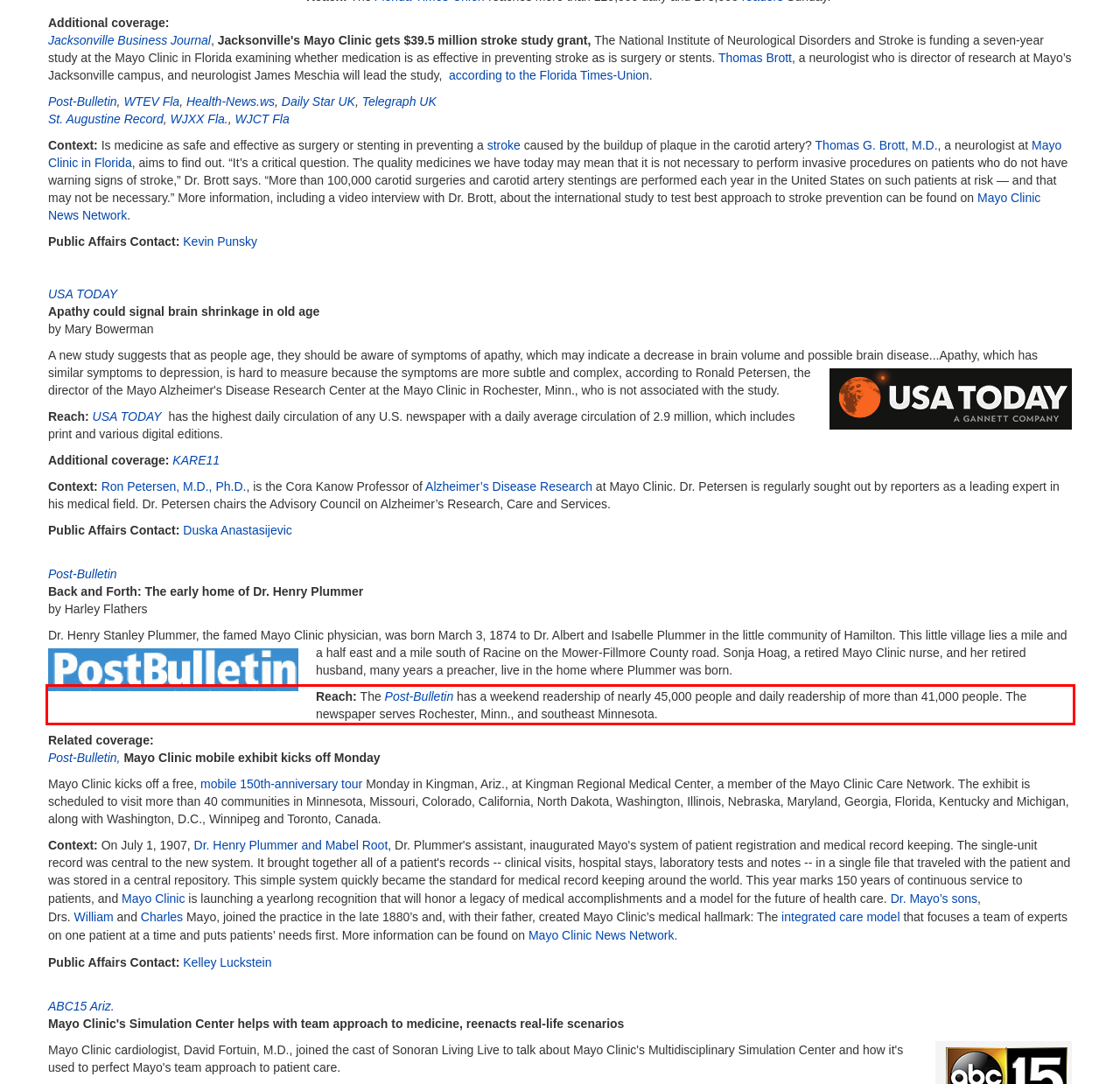Using OCR, extract the text content found within the red bounding box in the given webpage screenshot.

Reach: The Post-Bulletin has a weekend readership of nearly 45,000 people and daily readership of more than 41,000 people. The newspaper serves Rochester, Minn., and southeast Minnesota.